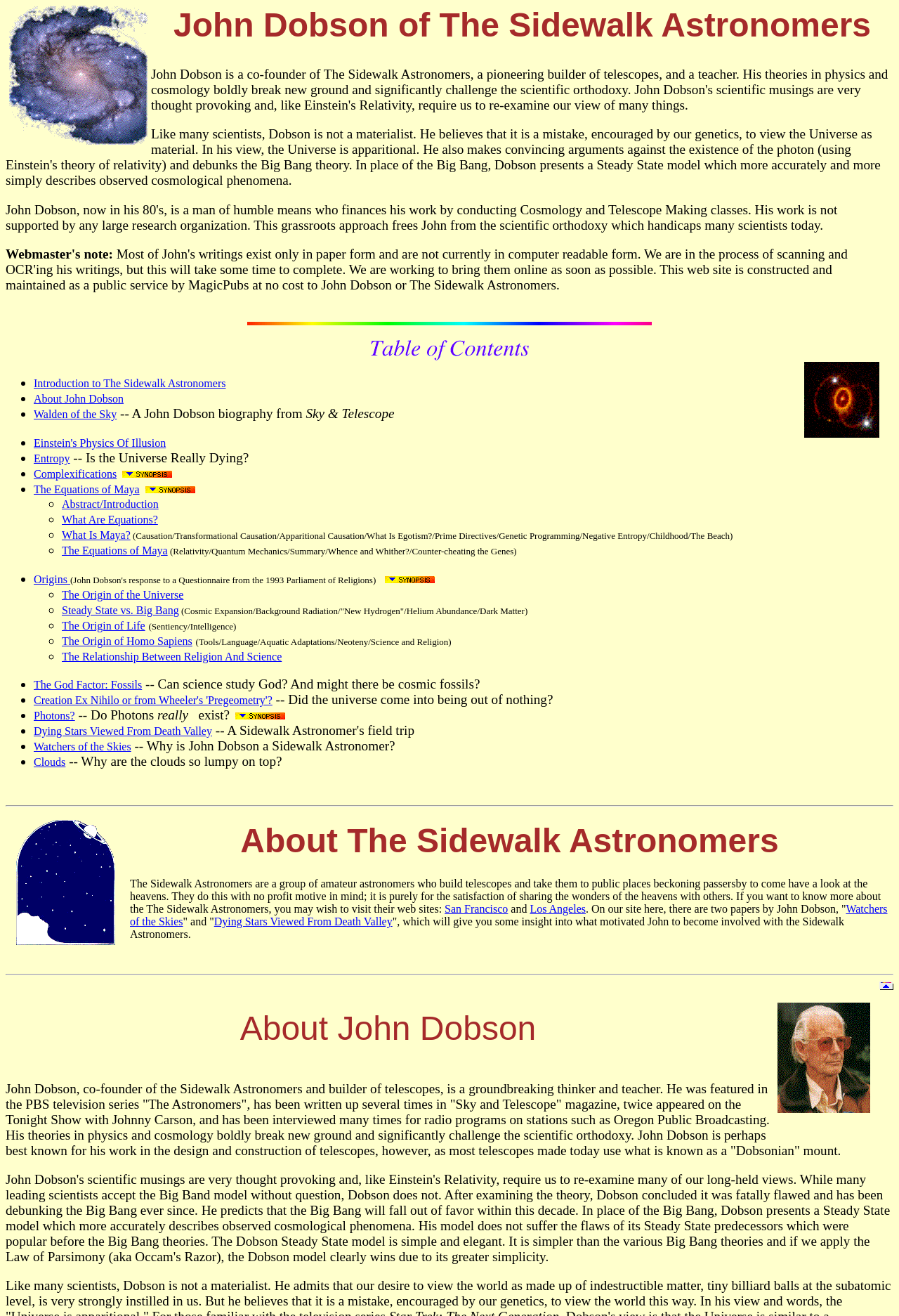Provide a short answer to the following question with just one word or phrase: How many images are there in the webpage's main content area?

More than 5